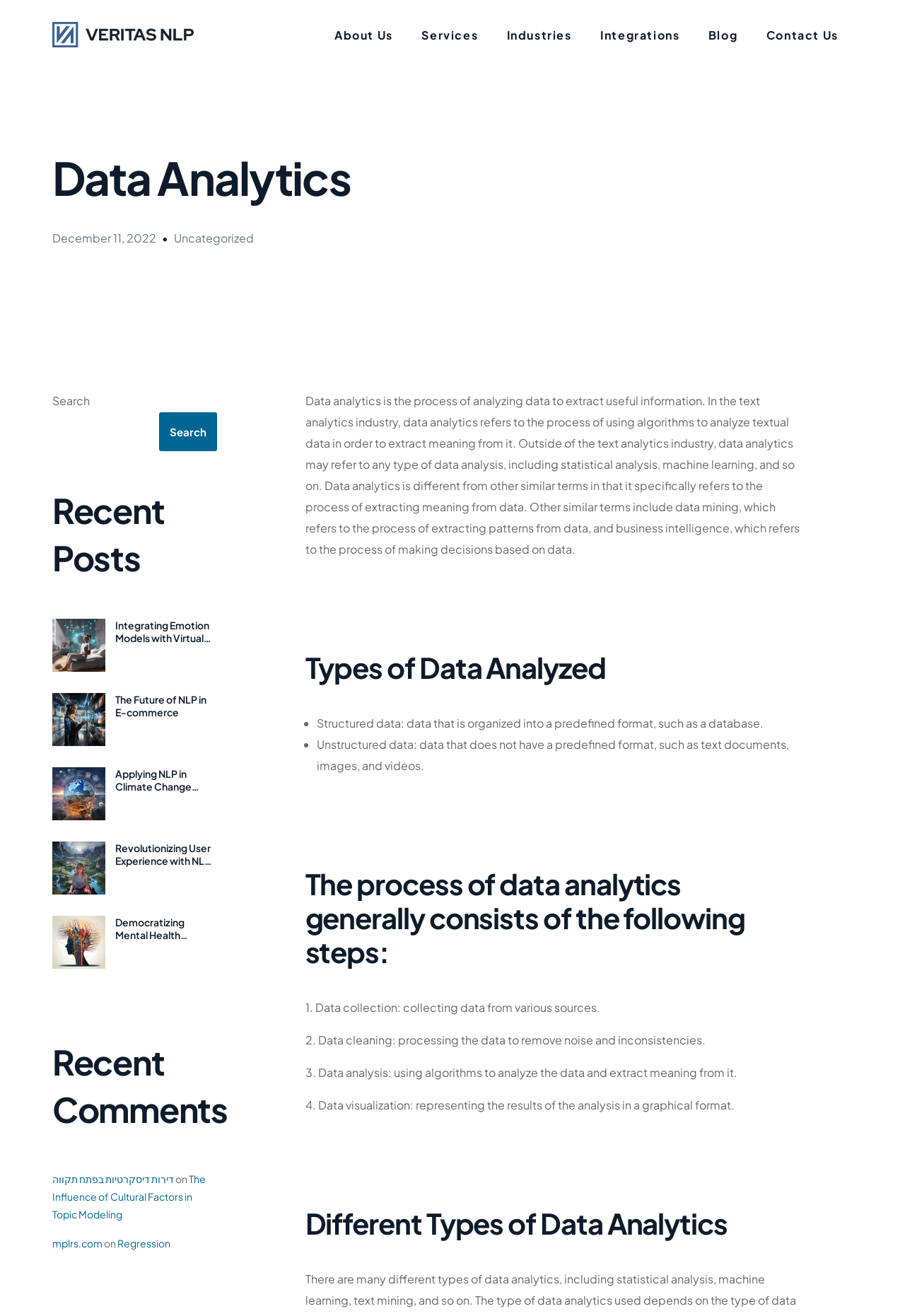Given the element description Search, identify the bounding box coordinates for the UI element on the webpage screenshot. The format should be (top-left x, top-left y, bottom-right x, bottom-right y), with values between 0 and 1.

[0.176, 0.313, 0.24, 0.343]